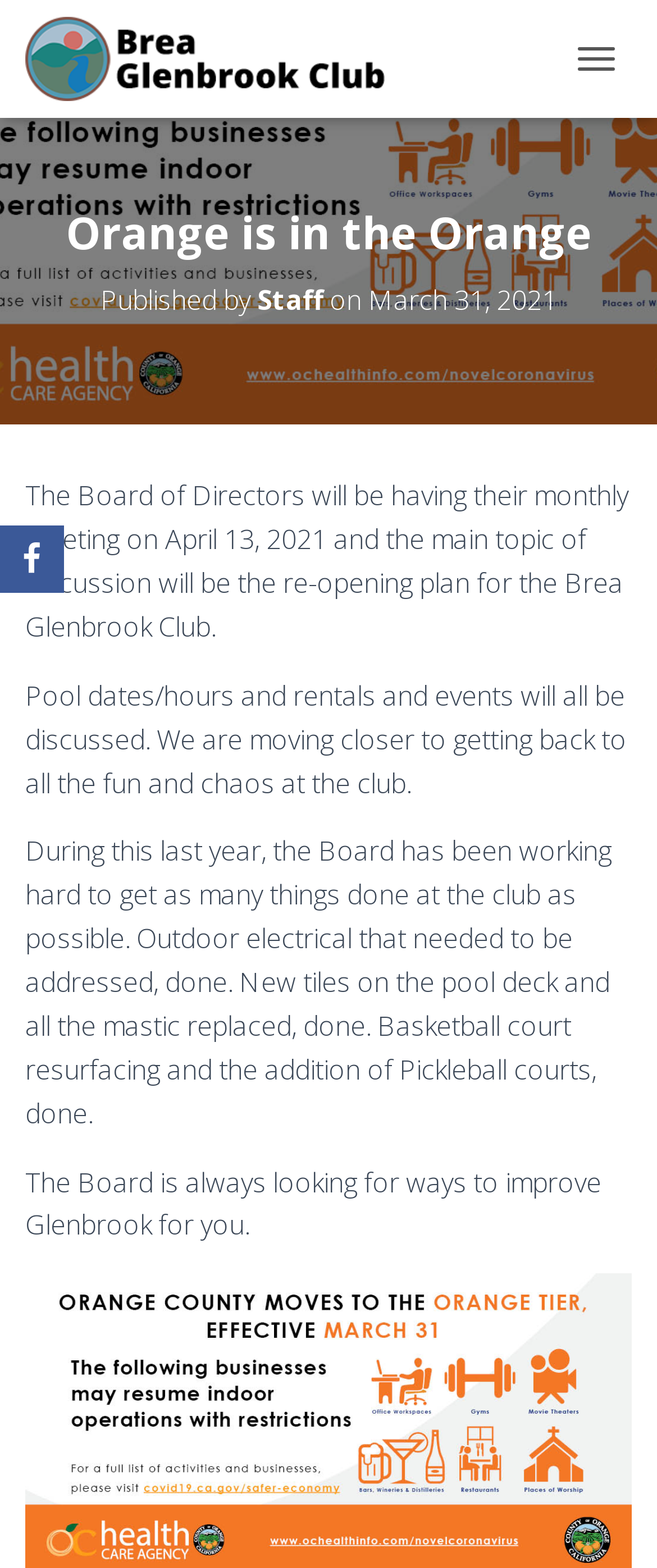Use a single word or phrase to answer this question: 
What is being added to the basketball court?

Pickleball courts